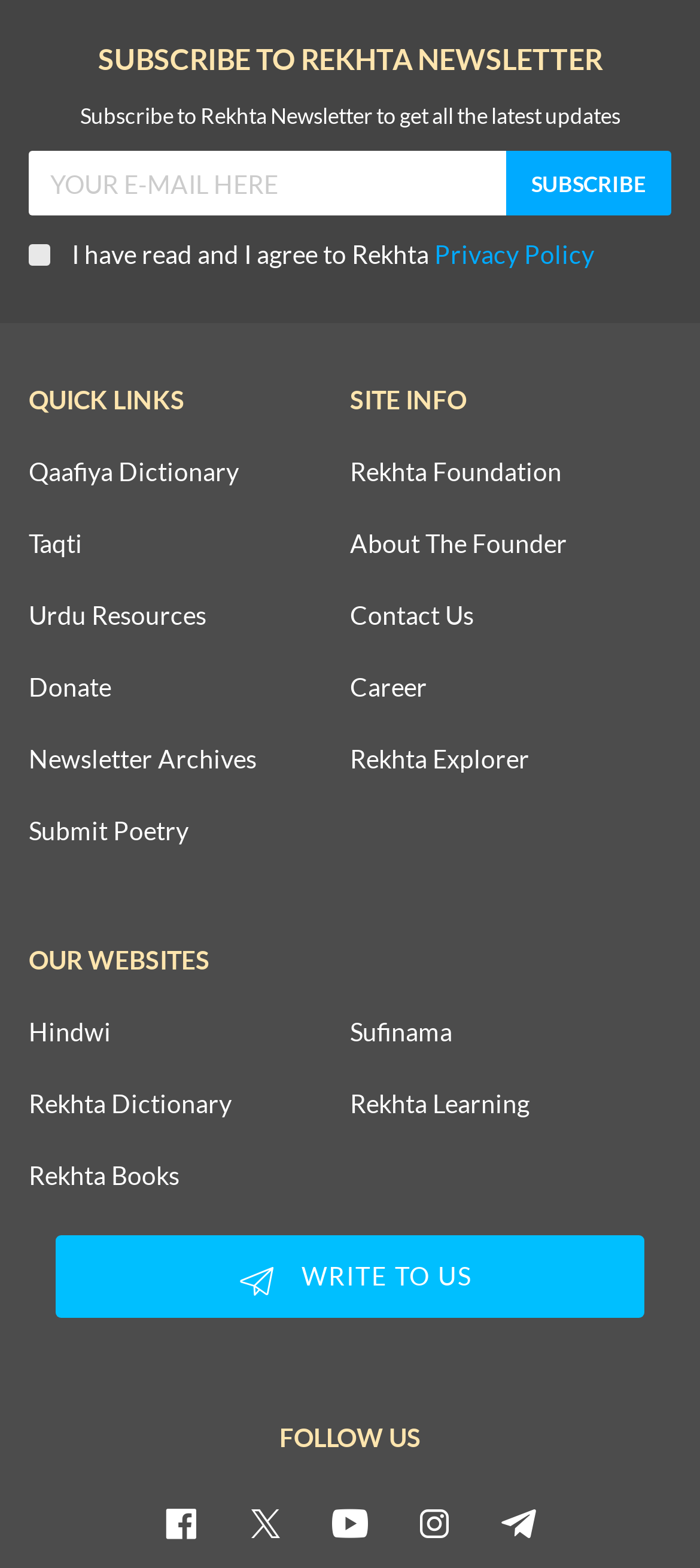Please identify the bounding box coordinates of the clickable region that I should interact with to perform the following instruction: "Read the privacy policy". The coordinates should be expressed as four float numbers between 0 and 1, i.e., [left, top, right, bottom].

[0.621, 0.153, 0.849, 0.172]